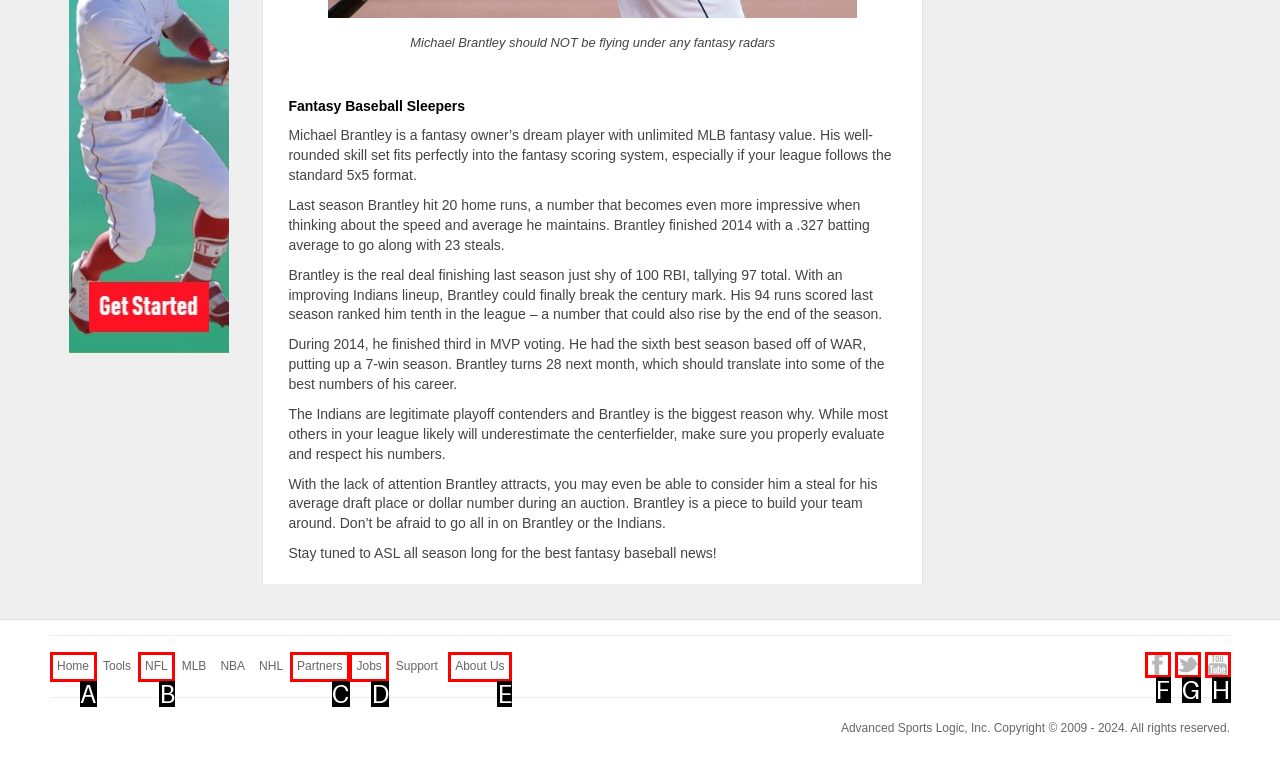From the choices provided, which HTML element best fits the description: Home? Answer with the appropriate letter.

A